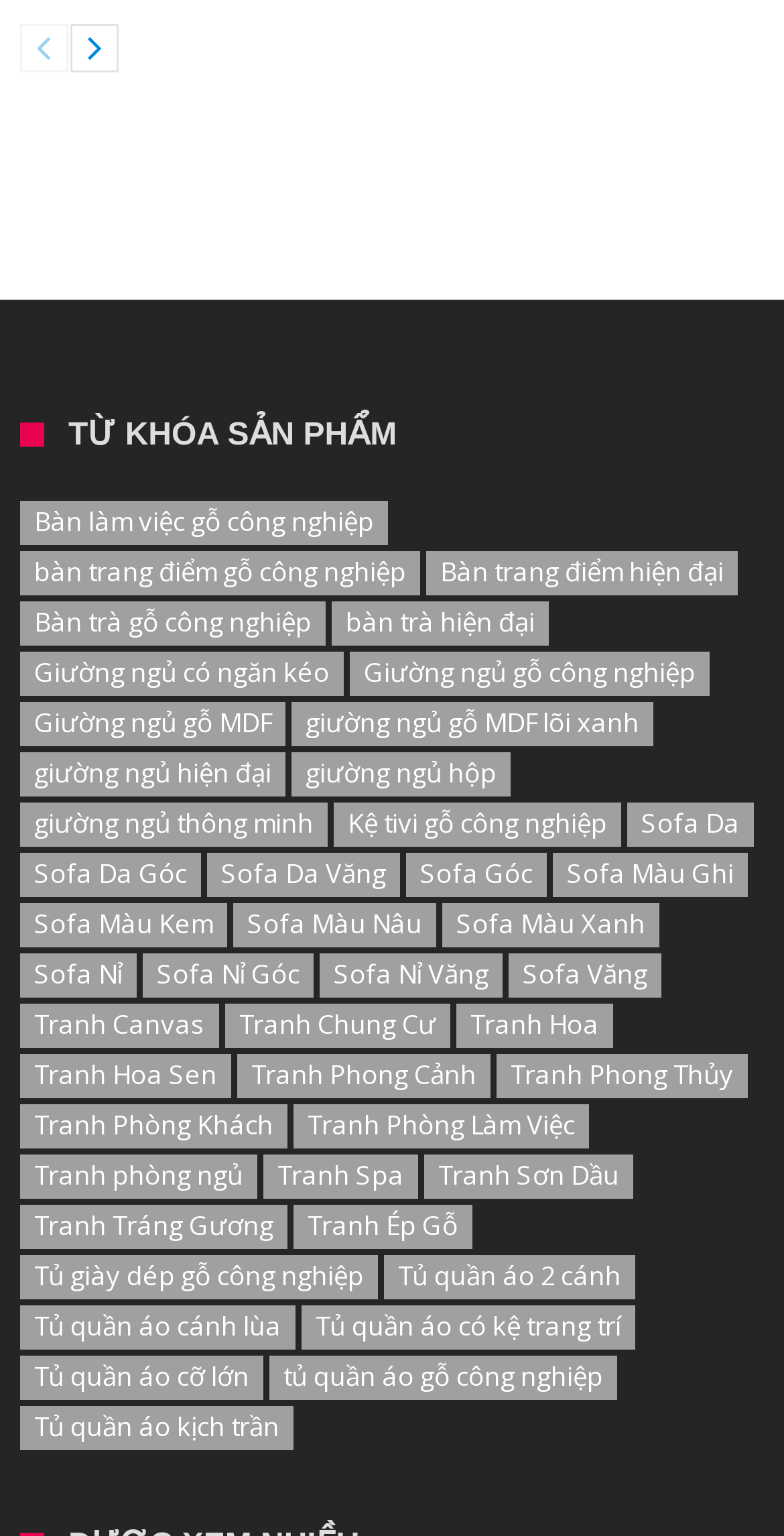Identify the coordinates of the bounding box for the element that must be clicked to accomplish the instruction: "Check Tủ quần áo gỗ công nghiệp products".

[0.344, 0.883, 0.787, 0.911]